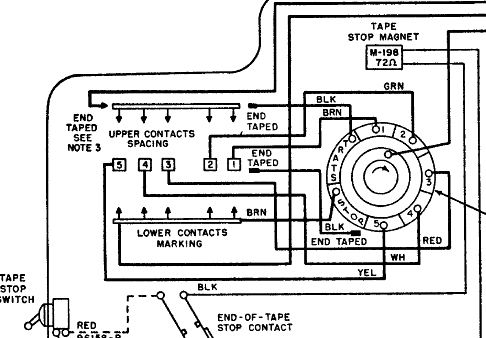What is the function of the wiper mechanism?
Using the image provided, answer with just one word or phrase.

To convert parallel data into serial